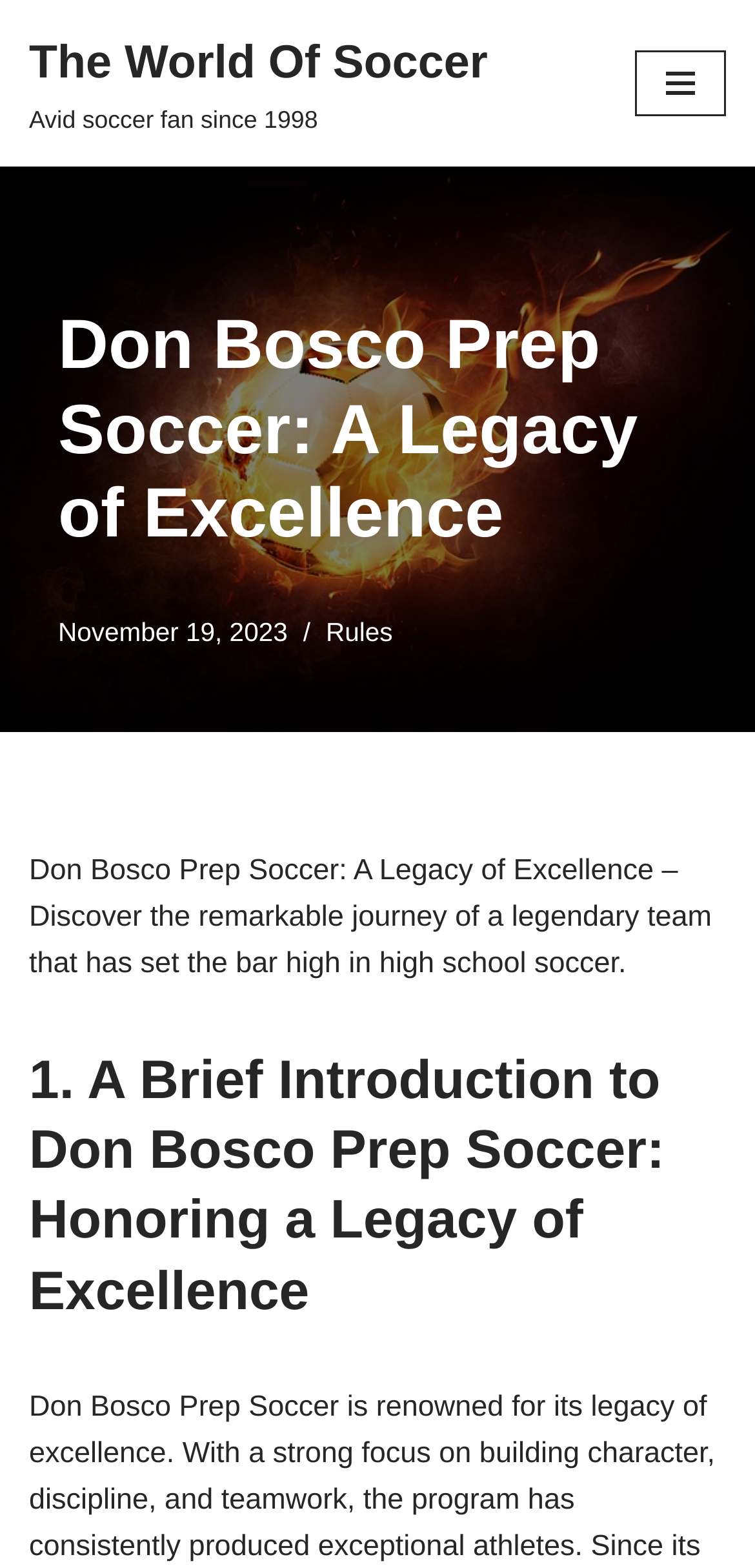From the webpage screenshot, identify the region described by Skip to content. Provide the bounding box coordinates as (top-left x, top-left y, bottom-right x, bottom-right y), with each value being a floating point number between 0 and 1.

[0.0, 0.04, 0.077, 0.064]